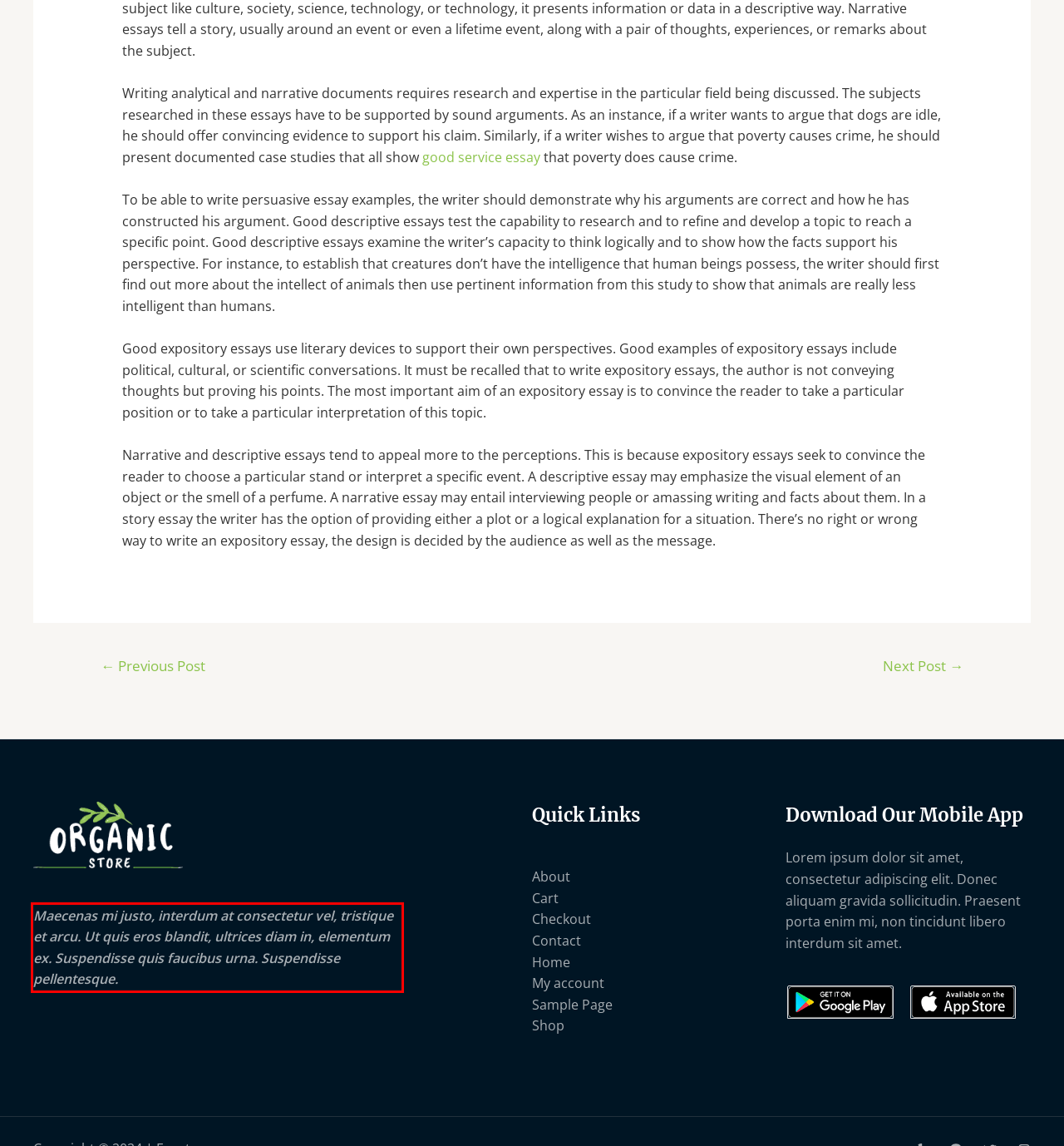Within the screenshot of a webpage, identify the red bounding box and perform OCR to capture the text content it contains.

Maecenas mi justo, interdum at consectetur vel, tristique et arcu. Ut quis eros blandit, ultrices diam in, elementum ex. Suspendisse quis faucibus urna. Suspendisse pellentesque.